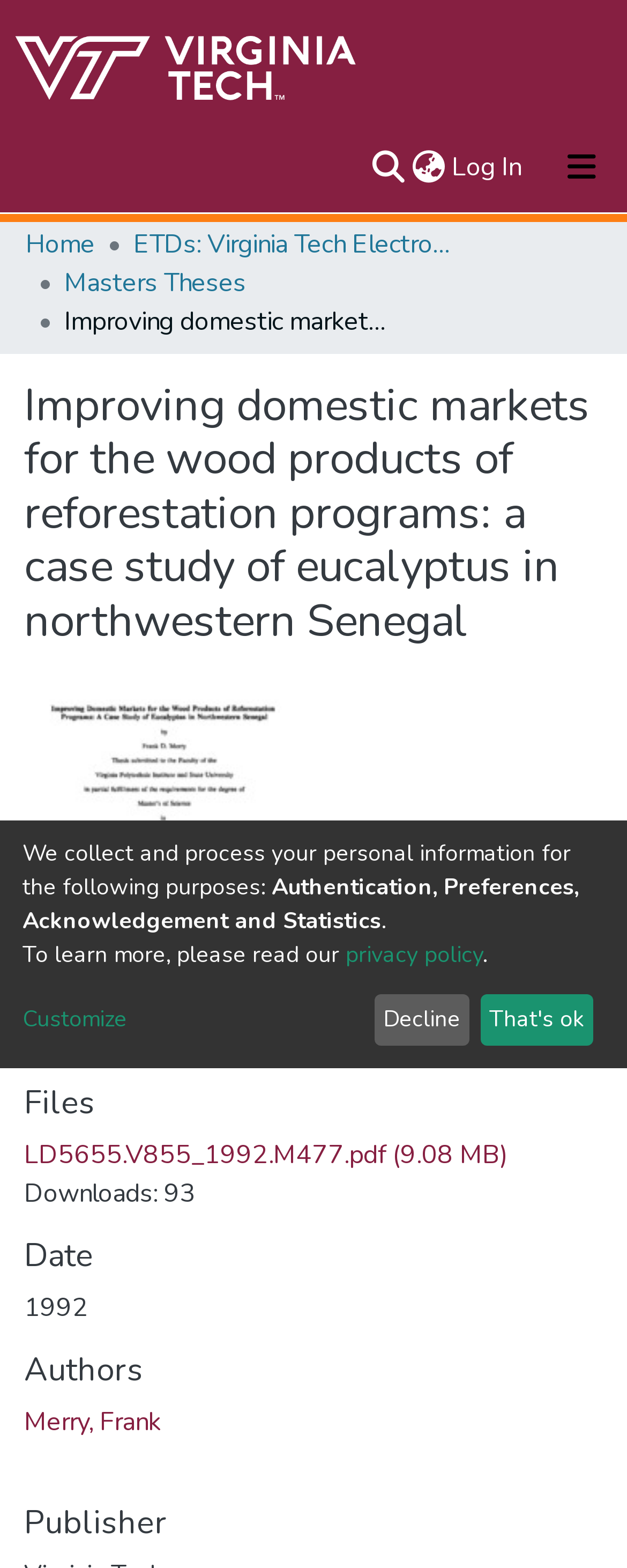What is the purpose of the search bar?
Answer briefly with a single word or phrase based on the image.

To search